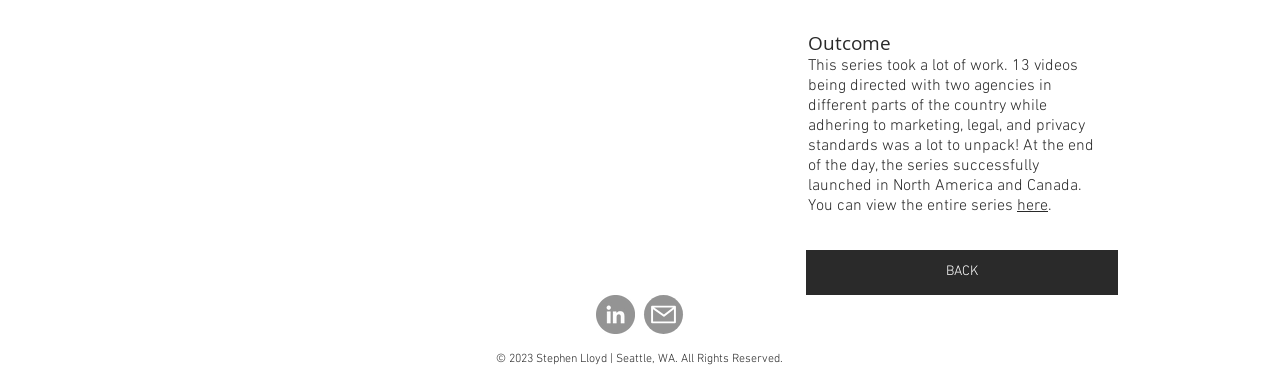How many agencies were involved in the video series?
Answer briefly with a single word or phrase based on the image.

Two